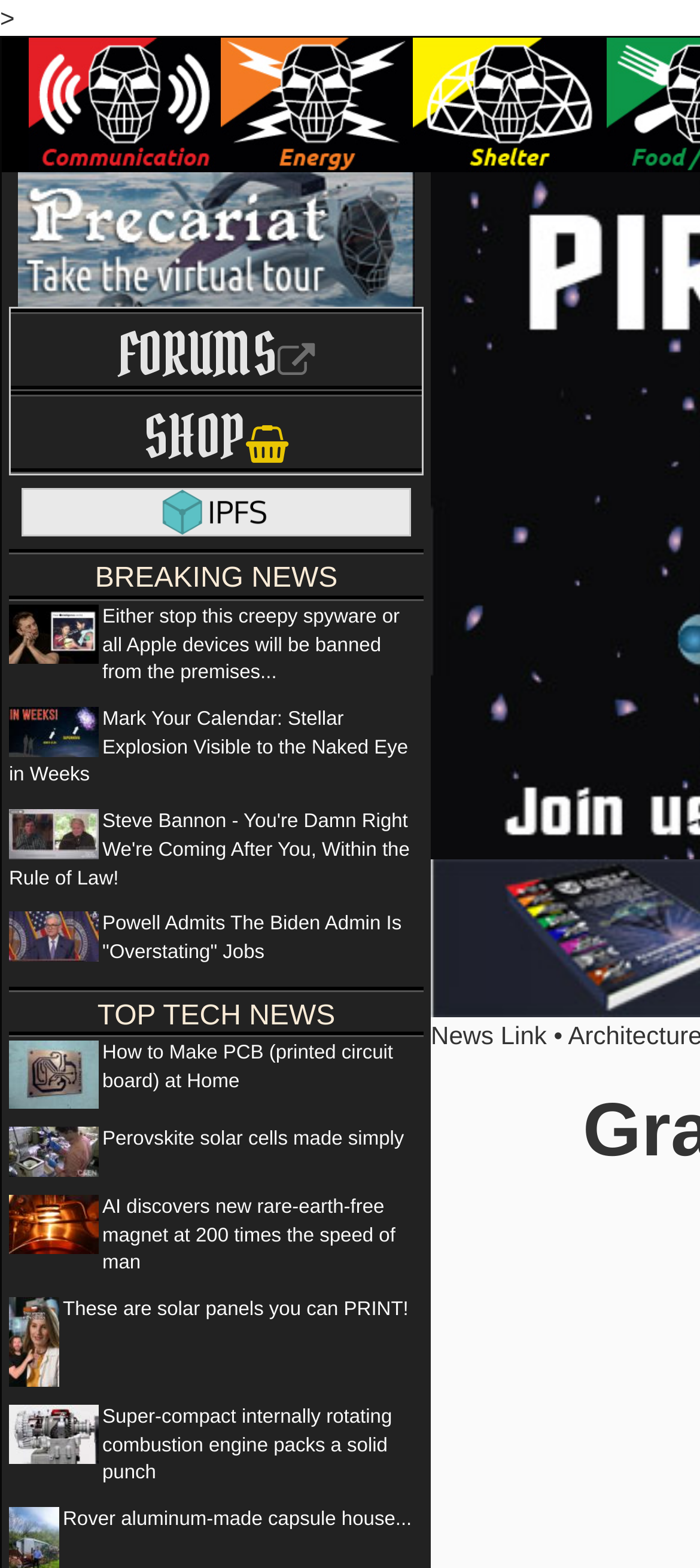What is the tone of the news articles on this webpage?
Answer with a single word or phrase by referring to the visual content.

Informative